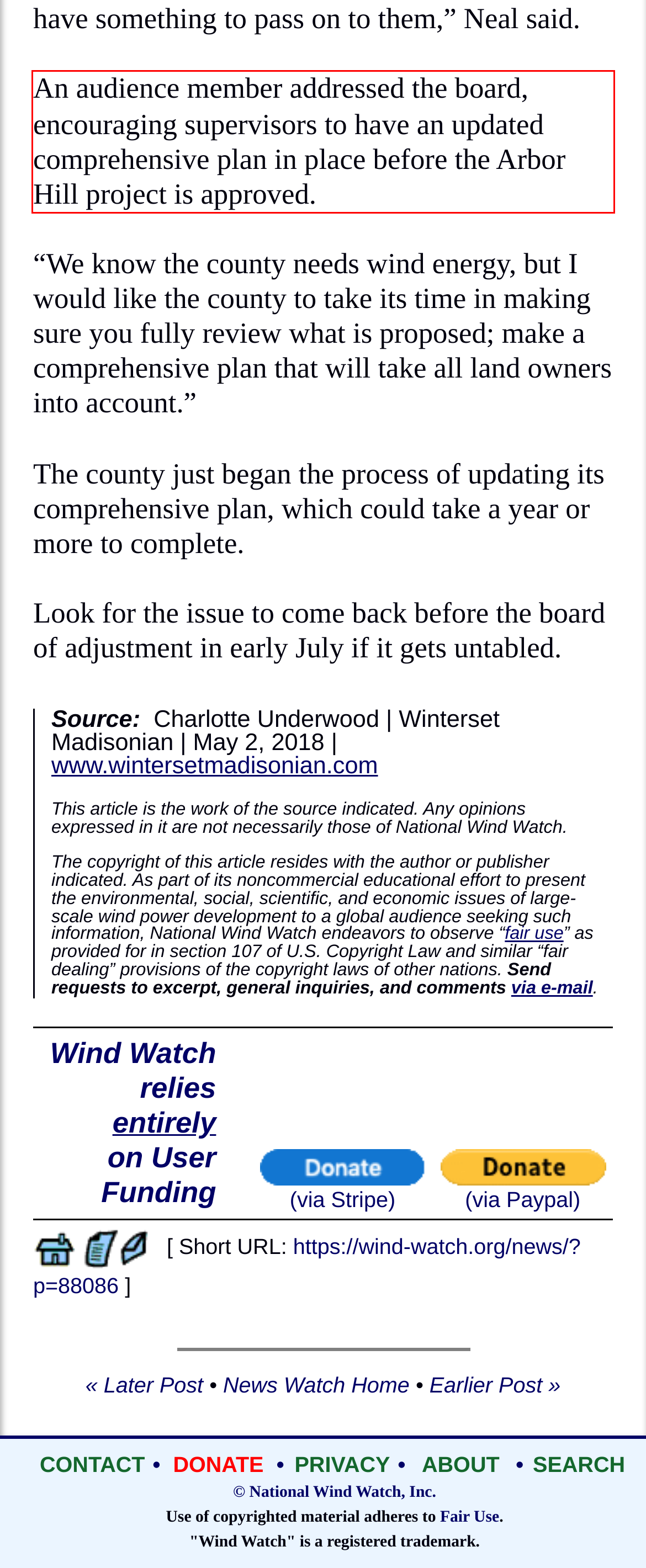Please perform OCR on the UI element surrounded by the red bounding box in the given webpage screenshot and extract its text content.

An audience member addressed the board, encouraging supervisors to have an updated comprehensive plan in place before the Arbor Hill project is approved.